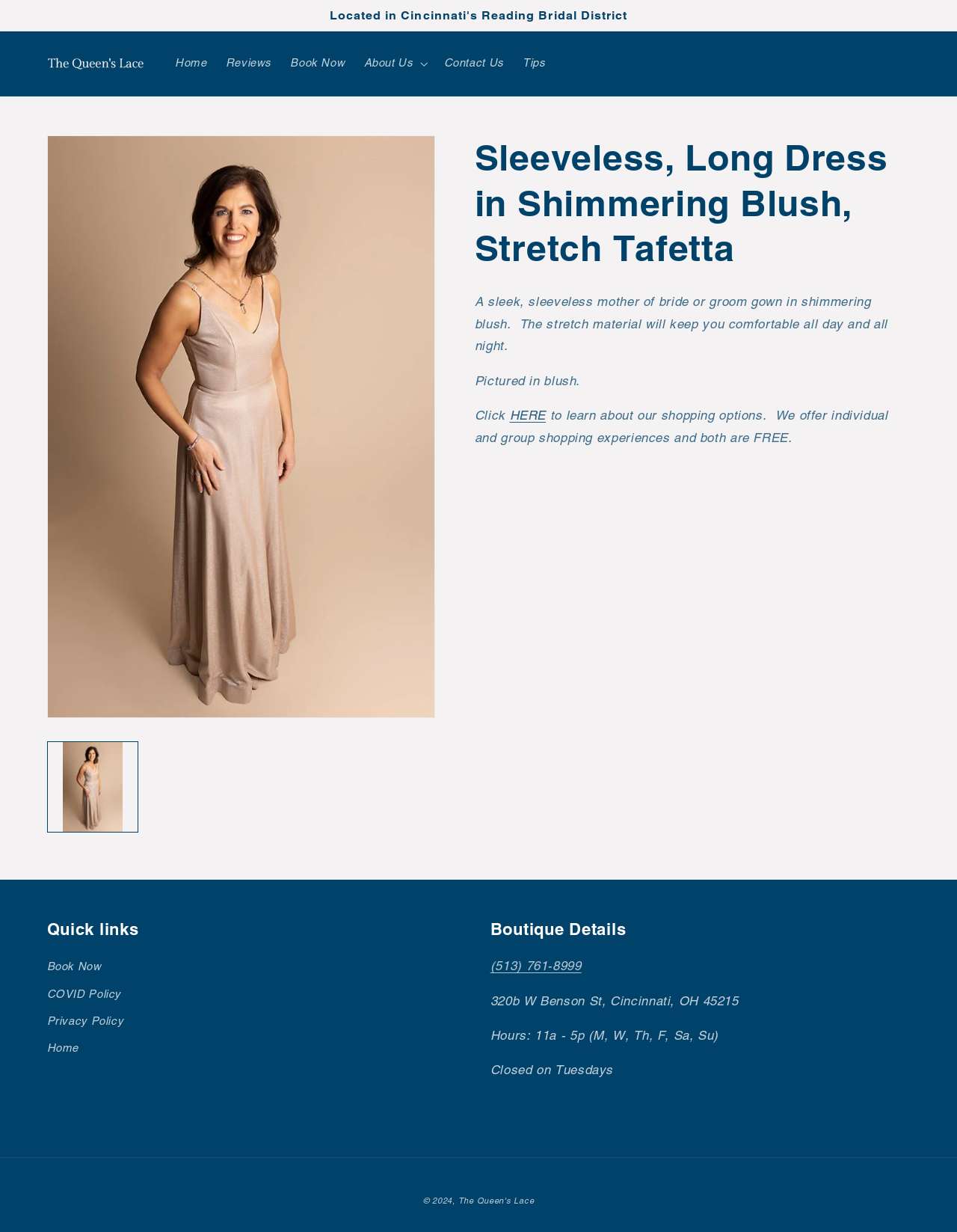Determine the bounding box for the described HTML element: "The Queen's Lace". Ensure the coordinates are four float numbers between 0 and 1 in the format [left, top, right, bottom].

[0.479, 0.97, 0.558, 0.978]